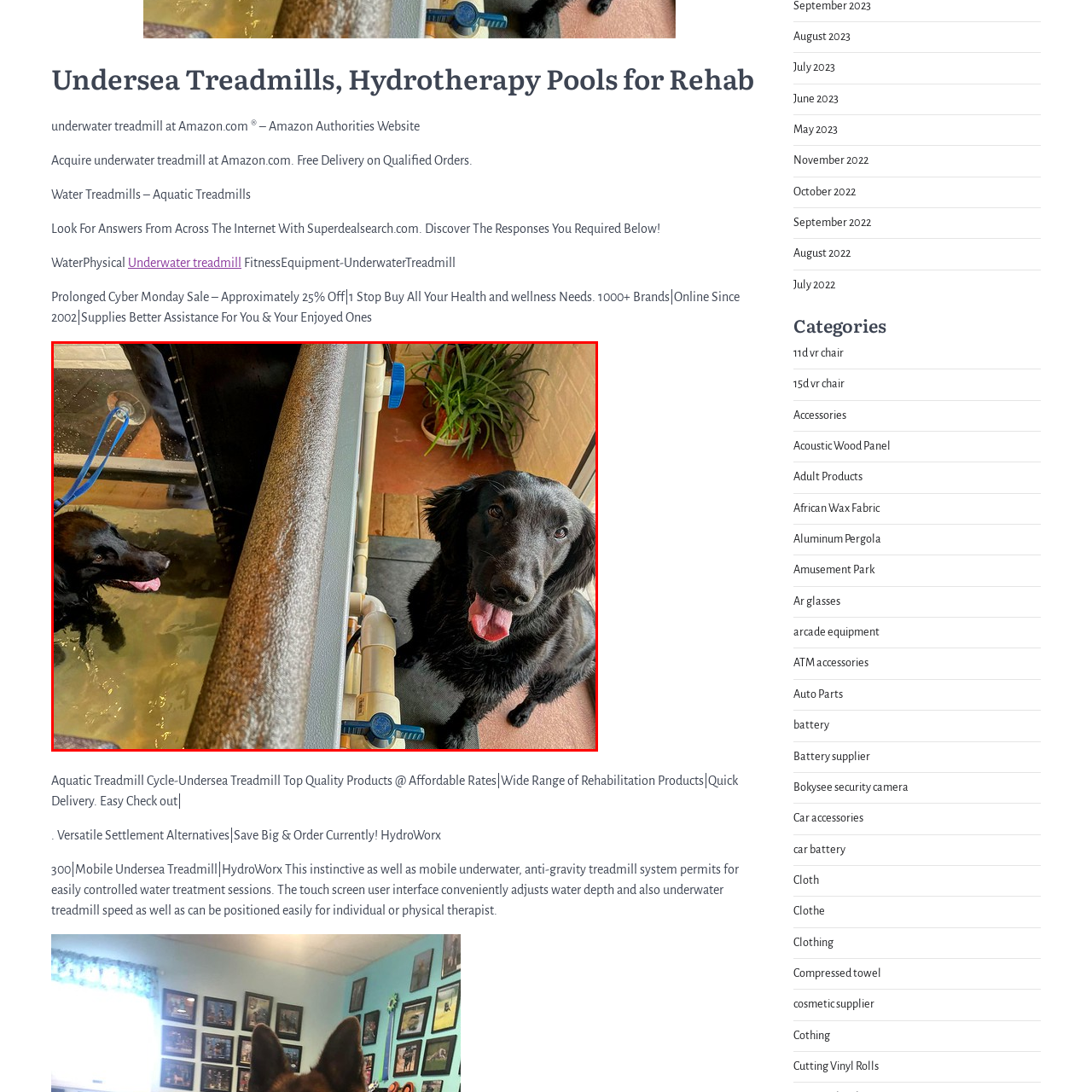What is the dog on the right doing?
Look closely at the part of the image outlined in red and give a one-word or short phrase answer.

standing